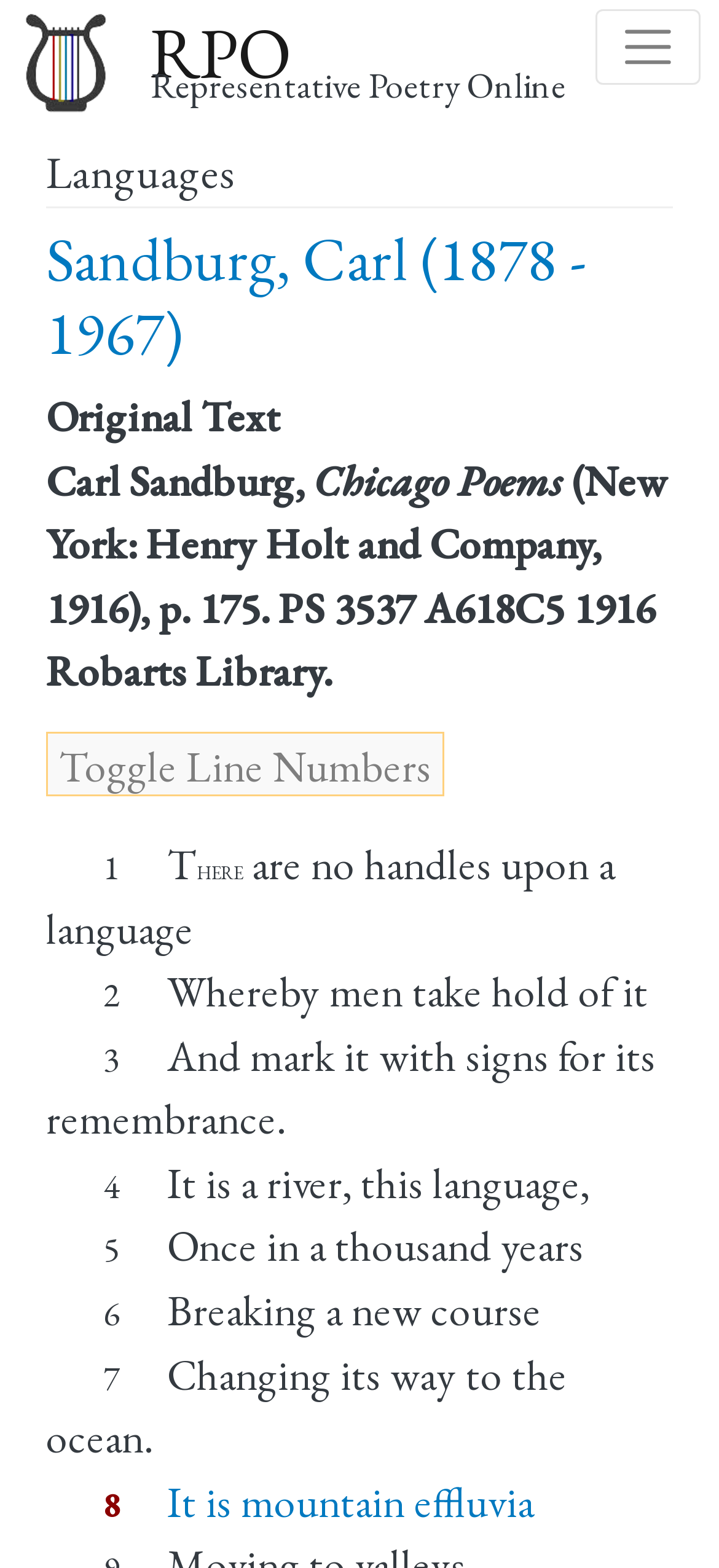Refer to the screenshot and give an in-depth answer to this question: What is the name of the book from which the poem is taken?

I found the answer by looking at the text 'Chicago Poems' which appears to be the name of the book from which the poem is taken.